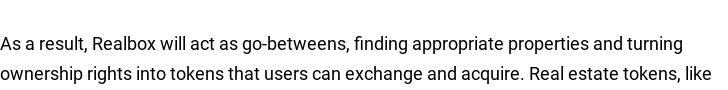Craft a descriptive caption that covers all aspects of the image.

The image emphasizes the innovative role of Realbox in the evolving landscape of real estate investment through tokenization. It highlights how Realbox functions as an intermediary, actively seeking suitable properties and converting ownership rights into digital tokens. These tokens facilitate easier exchanges and acquisitions, enhancing accessibility in real estate investments. The statement underscores the growing trend of using tokens, similar to cryptocurrencies, which are pegged to the market value of the underlying assets, reflecting the integration of blockchain technology into the real estate sector.